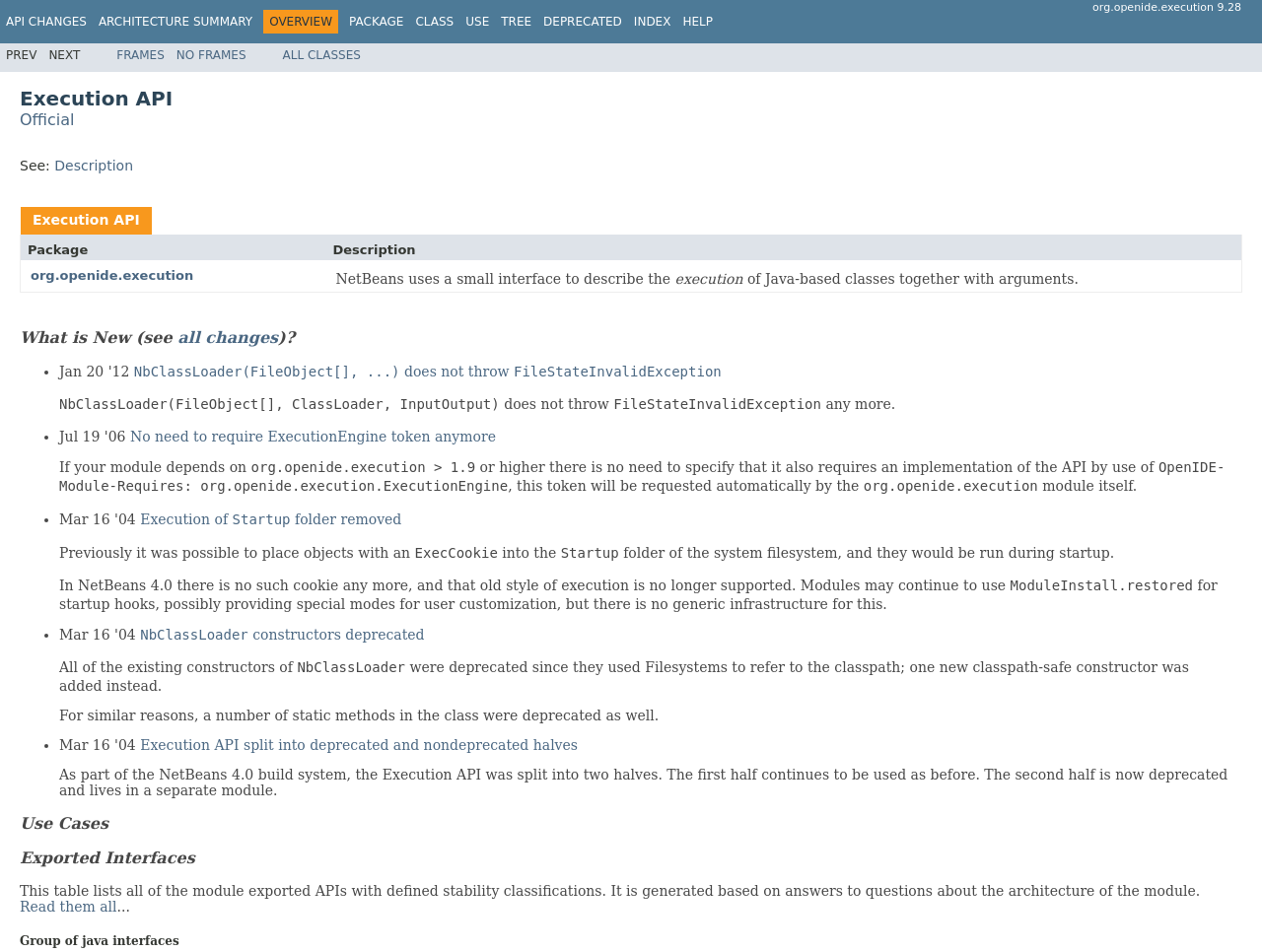What is the purpose of the NbClassLoader?
Refer to the image and provide a detailed answer to the question.

I read the description of the NbClassLoader in the webpage and found that it is used to describe the execution of Java-based classes together with arguments.